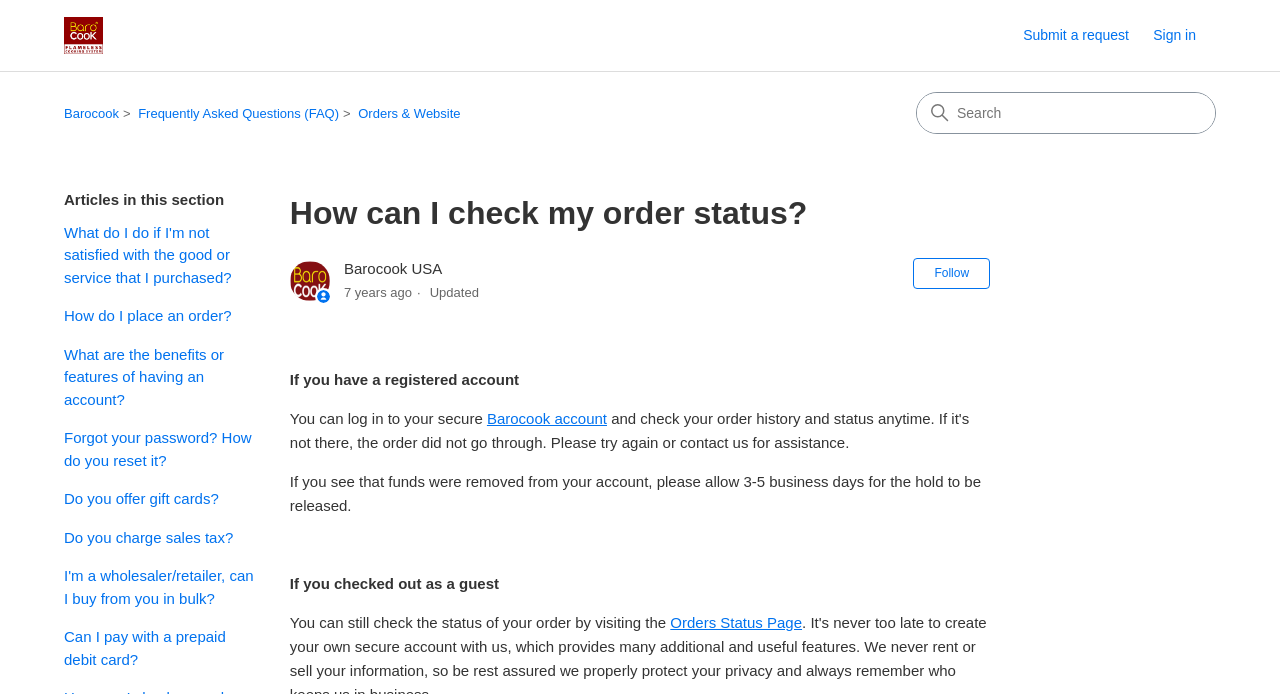Determine the bounding box coordinates of the clickable region to carry out the instruction: "View assignment samples".

None